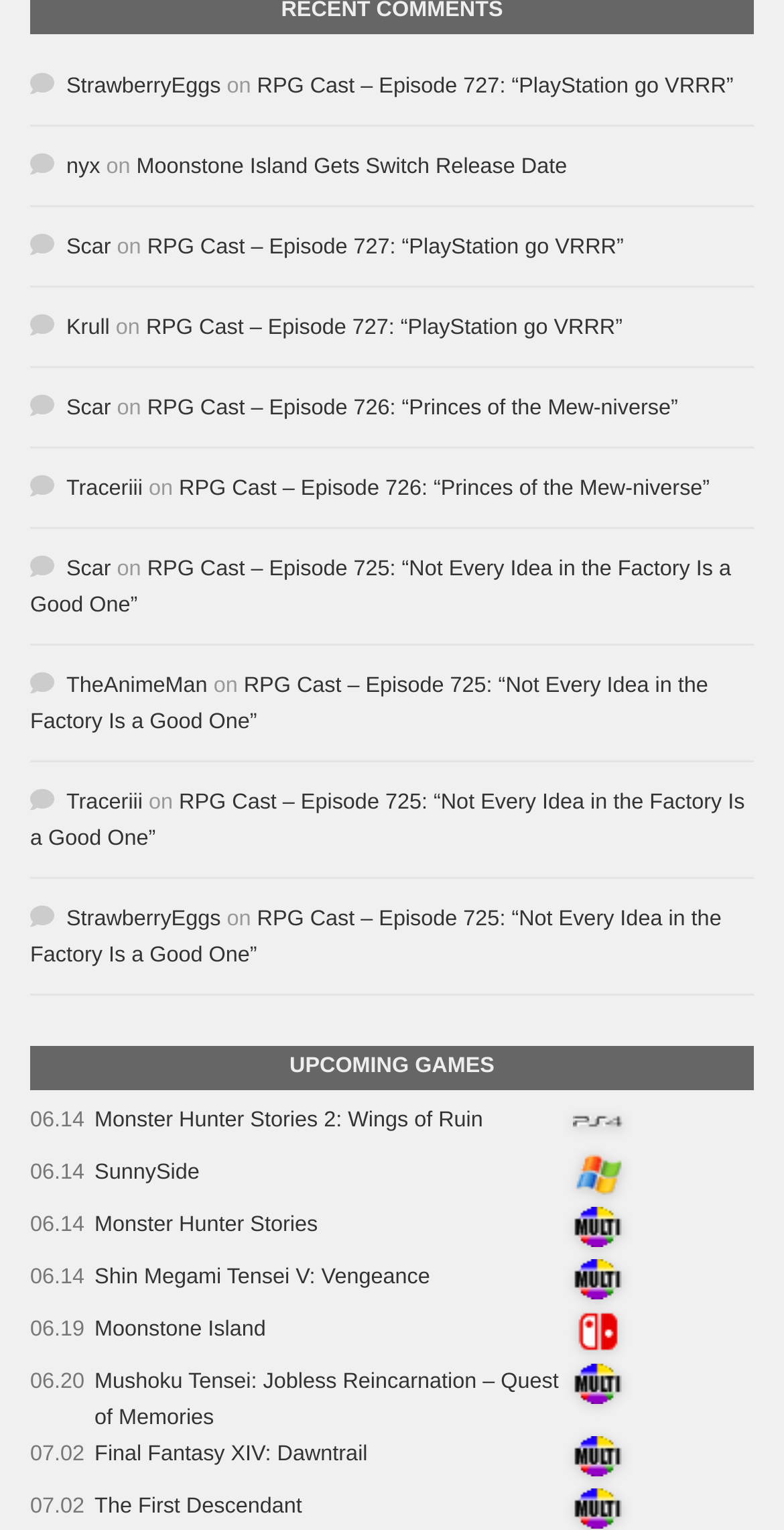Locate the bounding box of the UI element defined by this description: "Shin Megami Tensei V: Vengeance". The coordinates should be given as four float numbers between 0 and 1, formatted as [left, top, right, bottom].

[0.121, 0.826, 0.548, 0.842]